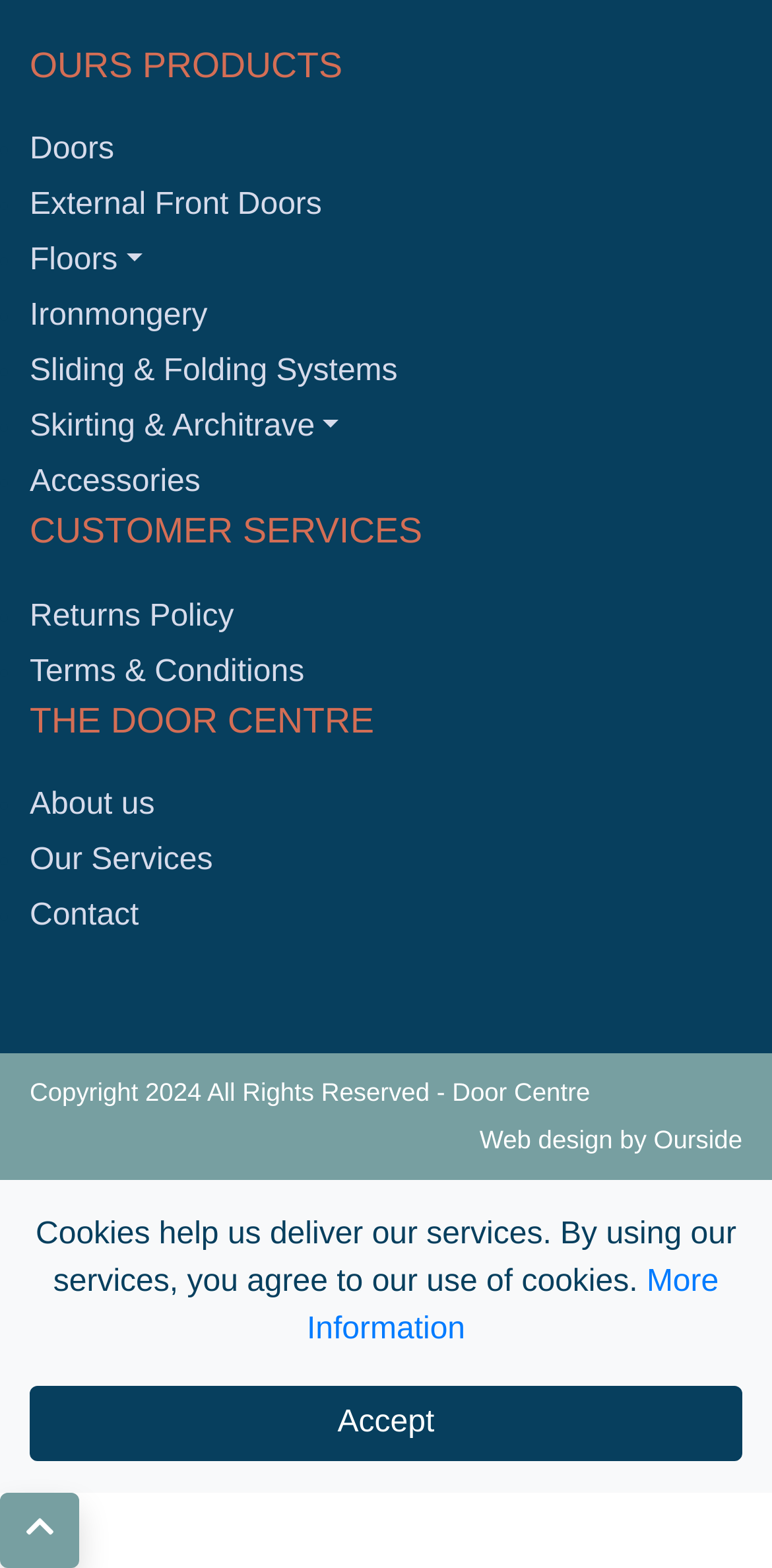Using the information in the image, give a comprehensive answer to the question: 
What is the name of the company?

The company name is mentioned in the heading 'THE DOOR CENTRE'.